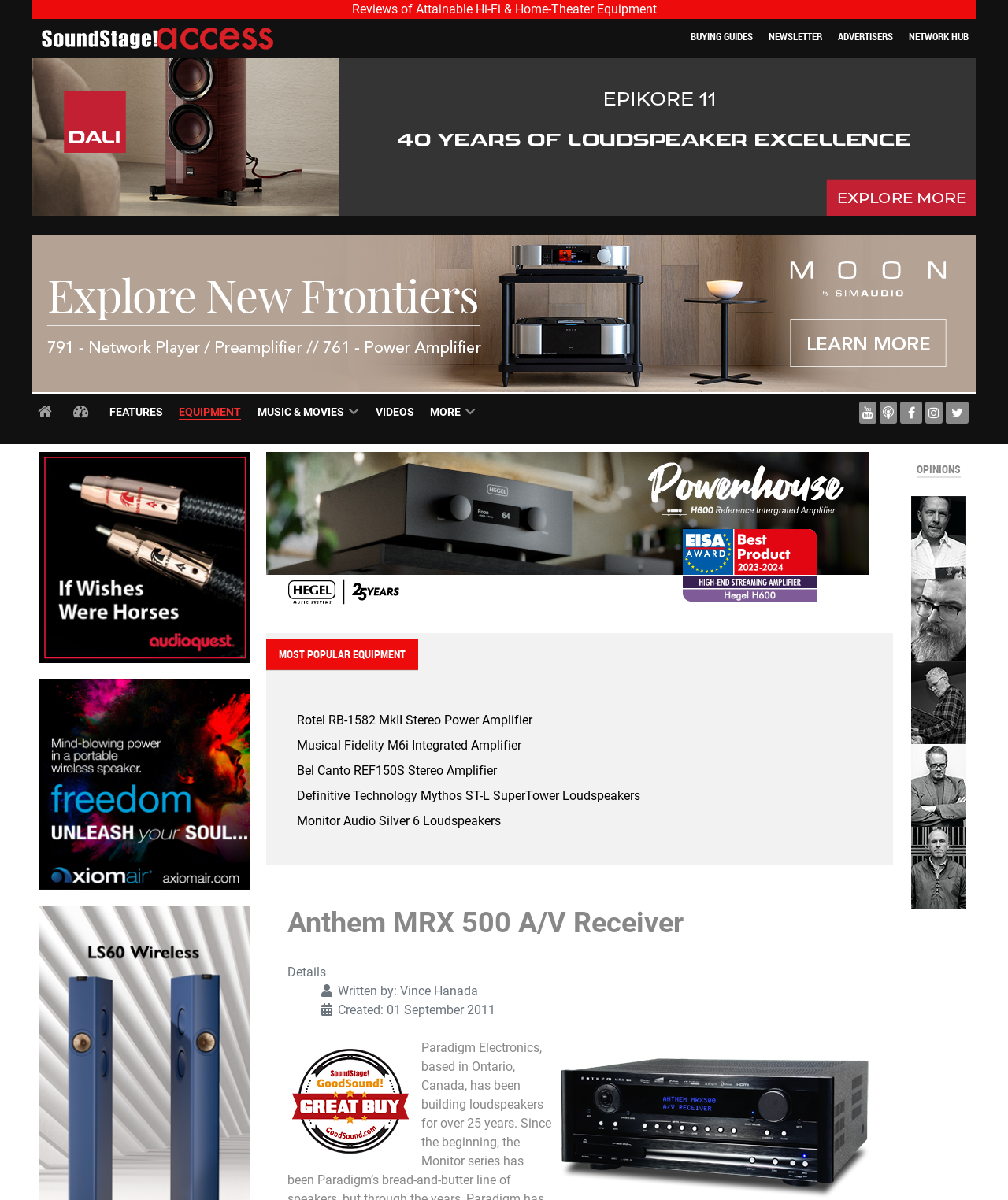Please determine the bounding box coordinates for the element that should be clicked to follow these instructions: "View the review of Anthem MRX 500 A/V Receiver".

[0.285, 0.752, 0.865, 0.787]